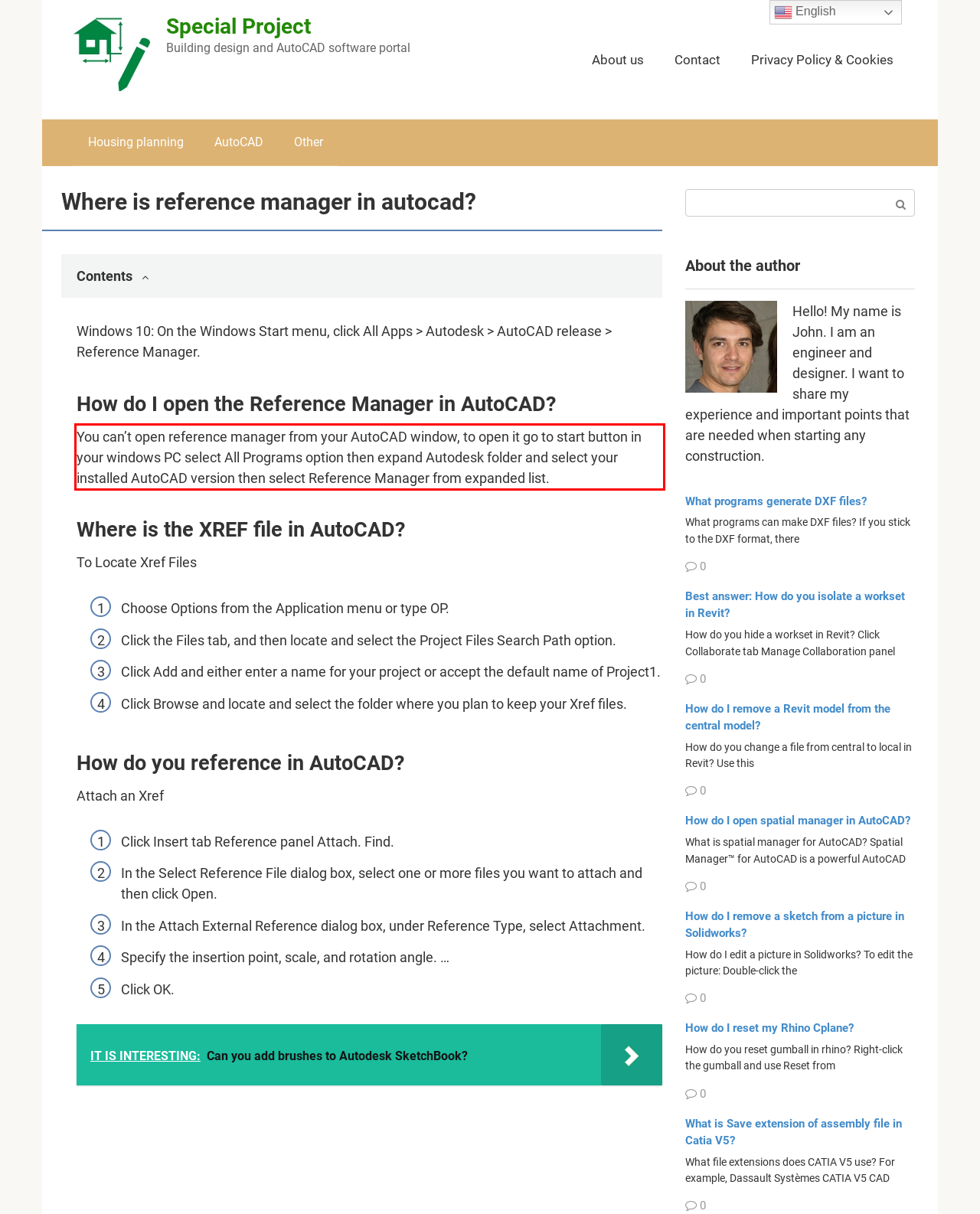Look at the screenshot of the webpage, locate the red rectangle bounding box, and generate the text content that it contains.

You can’t open reference manager from your AutoCAD window, to open it go to start button in your windows PC select All Programs option then expand Autodesk folder and select your installed AutoCAD version then select Reference Manager from expanded list.